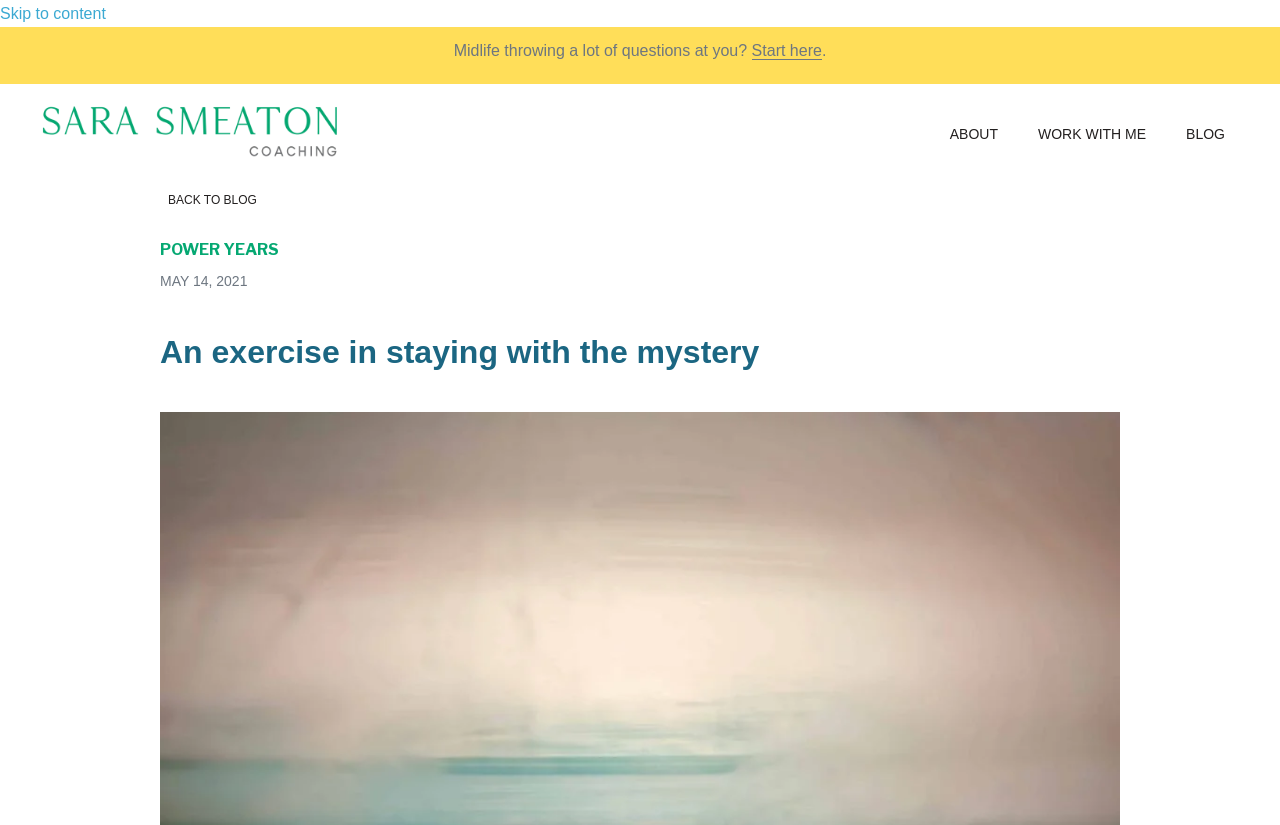What is the name of the section that contains the blog post?
Could you give a comprehensive explanation in response to this question?

The name of the section that contains the blog post can be inferred from the heading element 'POWER YEARS' which is a parent element of the heading element 'An exercise in staying with the mystery'.